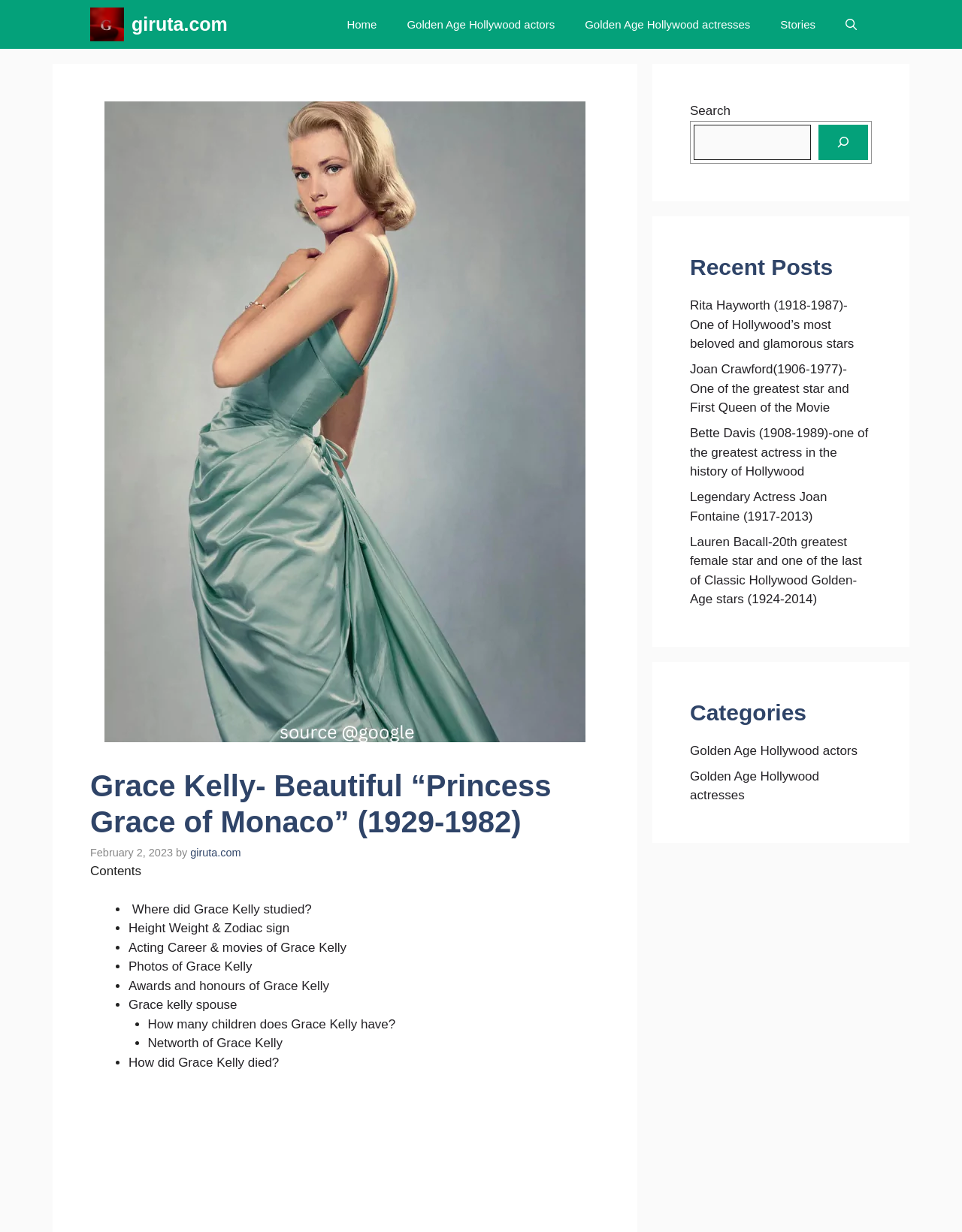What is the text of the webpage's headline?

Grace Kelly- Beautiful “Princess Grace of Monaco” (1929-1982)